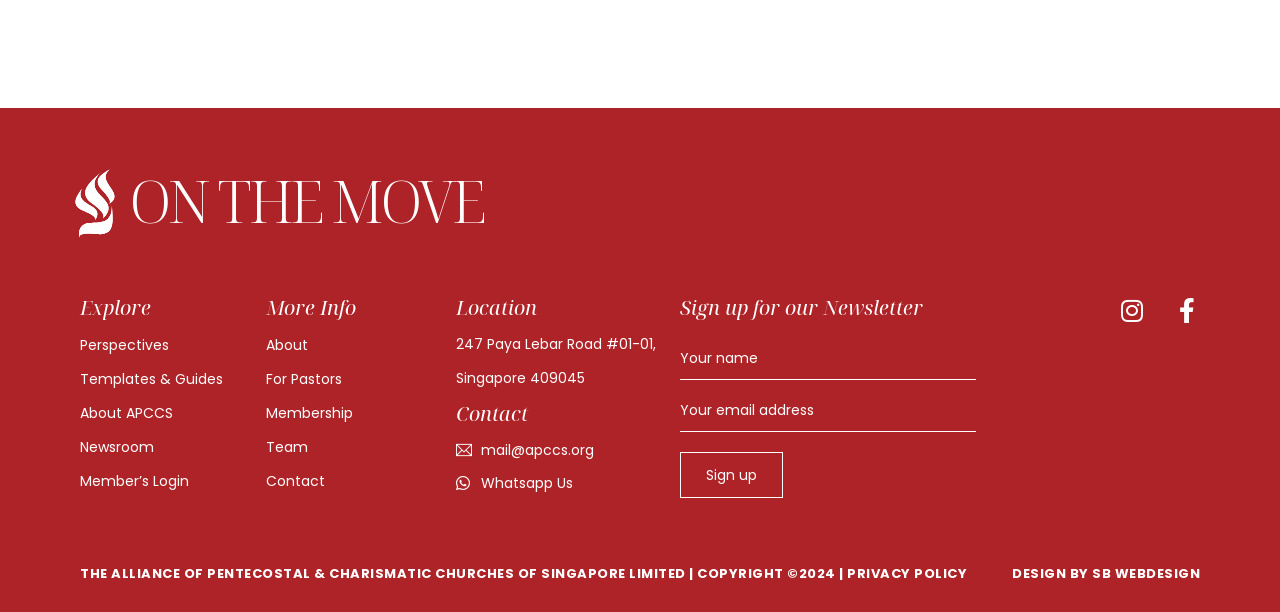What is the purpose of the textbox at the bottom of the webpage?
Deliver a detailed and extensive answer to the question.

The textbox at the bottom of the webpage is part of the 'Sign up for our Newsletter' section, which allows users to input their name and email address to receive the newsletter.